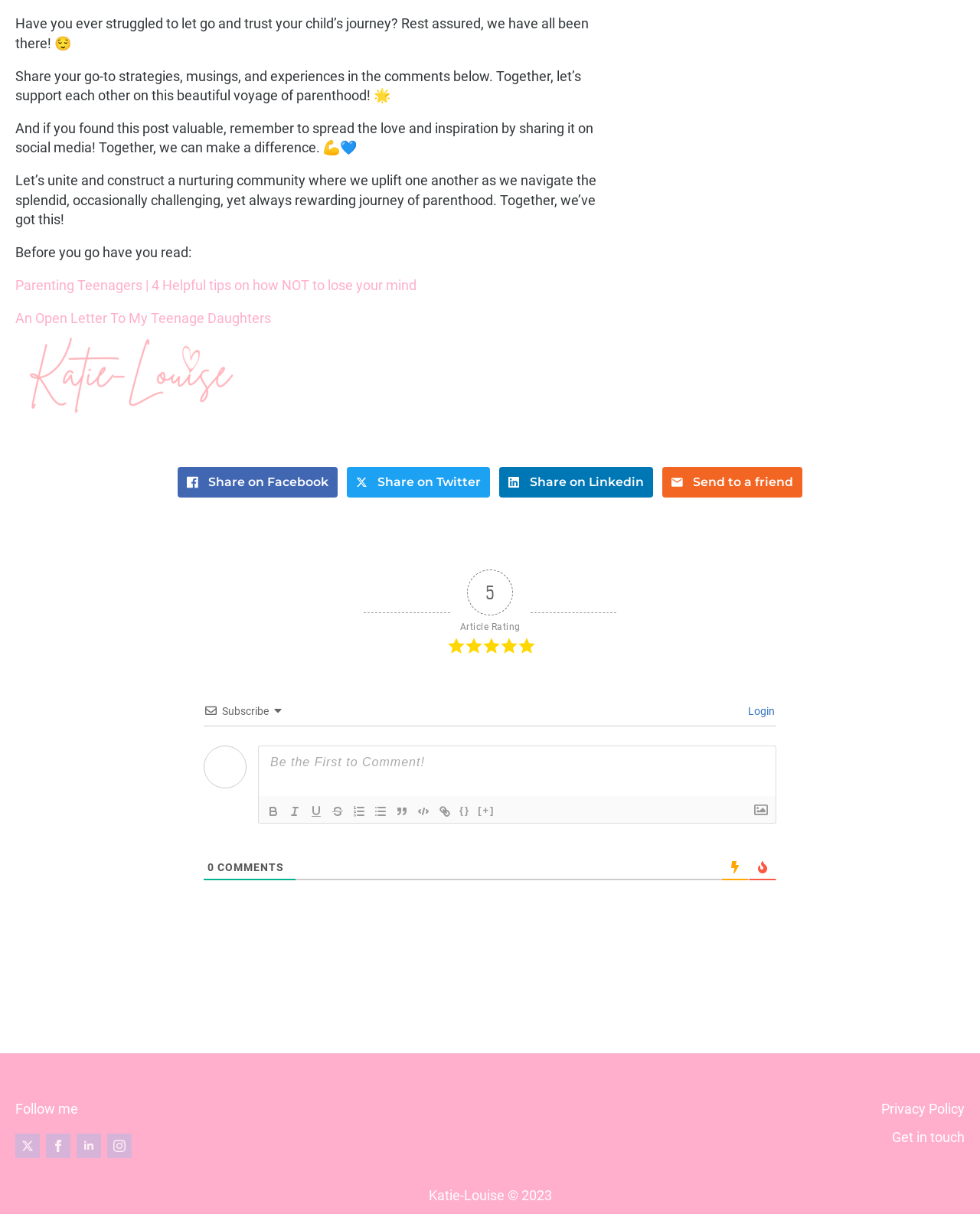What is the rating of the article?
Using the visual information, answer the question in a single word or phrase.

5